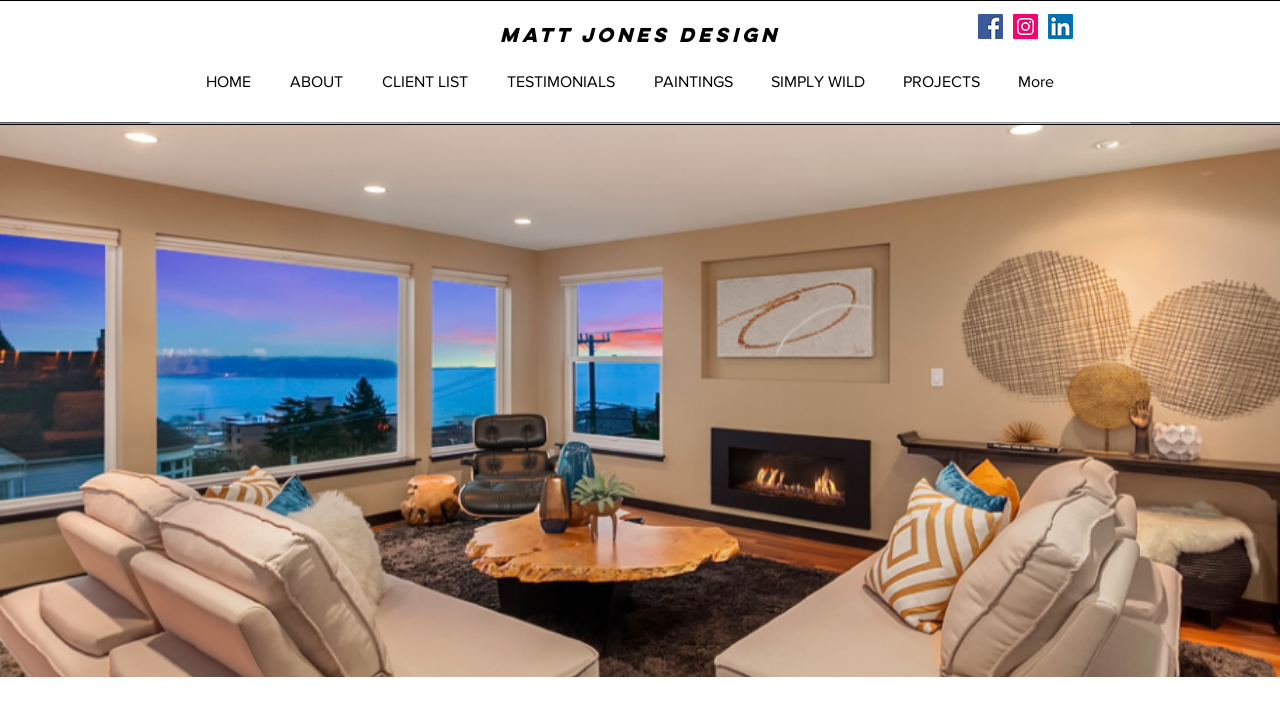How many navigation links are there?
Could you give a comprehensive explanation in response to this question?

I counted the number of links in the navigation section, excluding the More link, which are HOME, ABOUT, CLIENT LIST, TESTIMONIALS, PAINTINGS, SIMPLY WILD, and PROJECTS, so there are 8 navigation links.